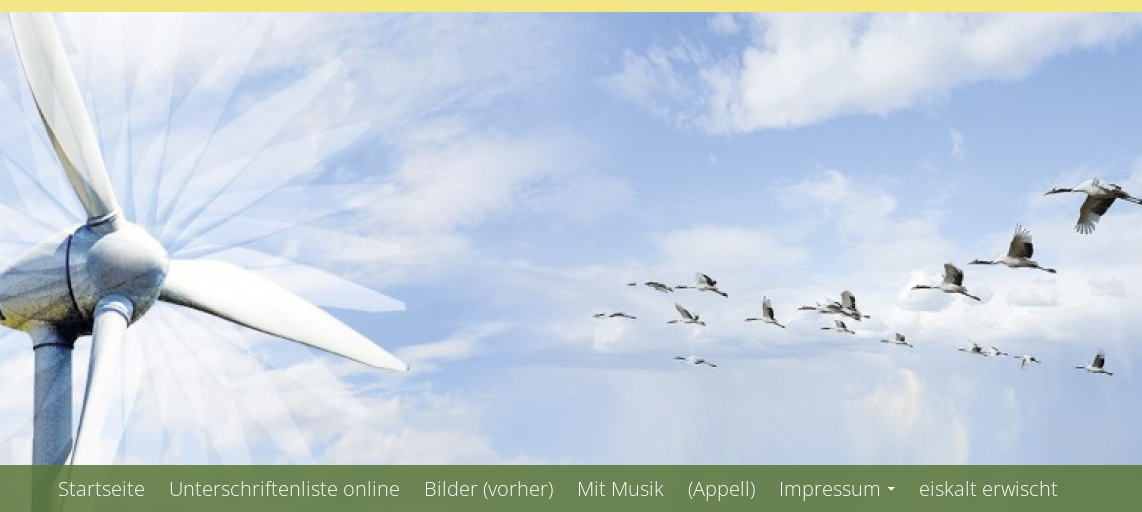What is the purpose of the navigation bar at the bottom?
Based on the visual details in the image, please answer the question thoroughly.

The navigation bar at the bottom of the image features links to various sections, such as information on signatures and other resources related to the topic, suggesting that its purpose is to provide users with additional information and resources on the subject.